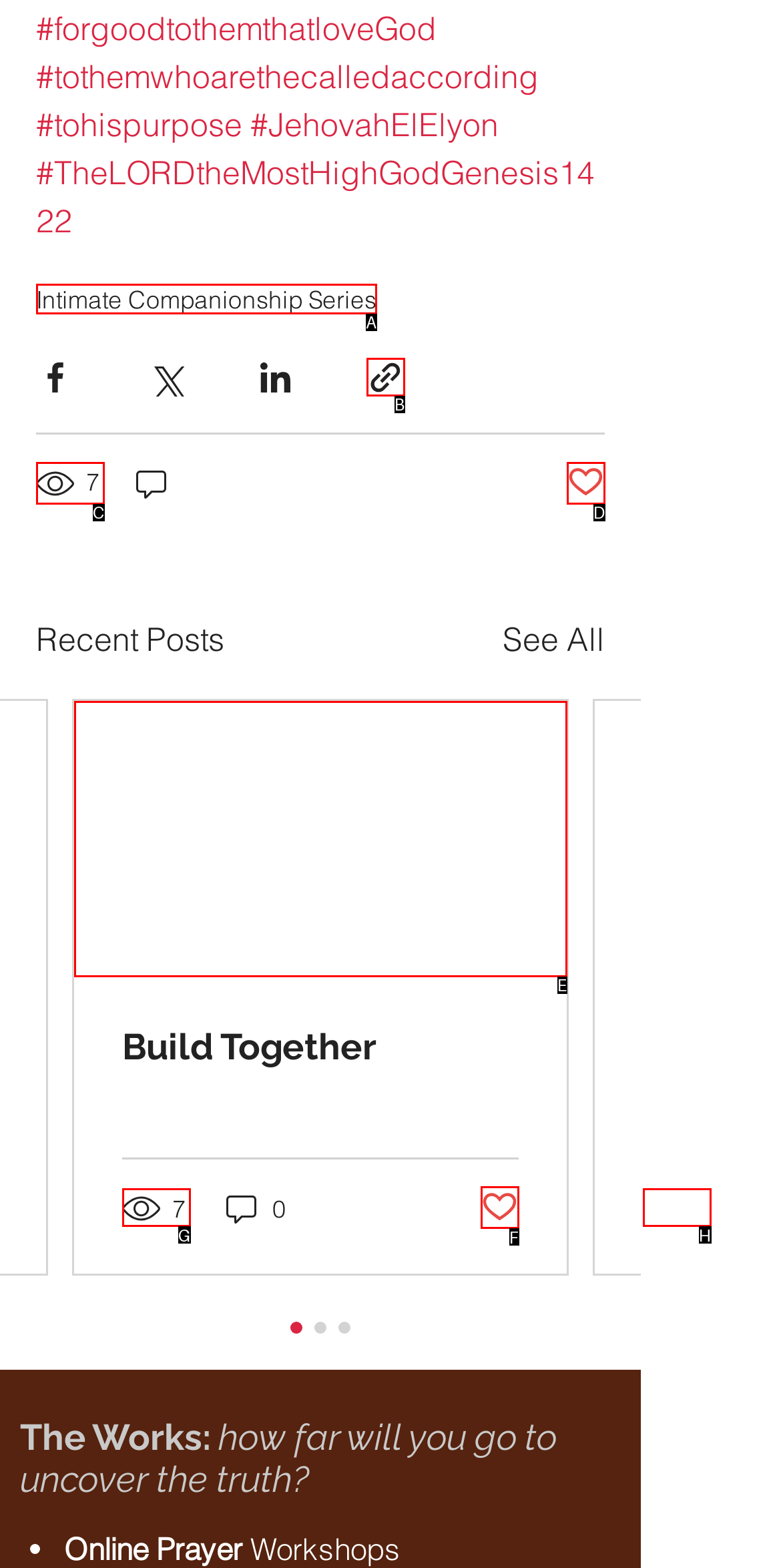Determine which UI element I need to click to achieve the following task: View the post with 7 views Provide your answer as the letter of the selected option.

E